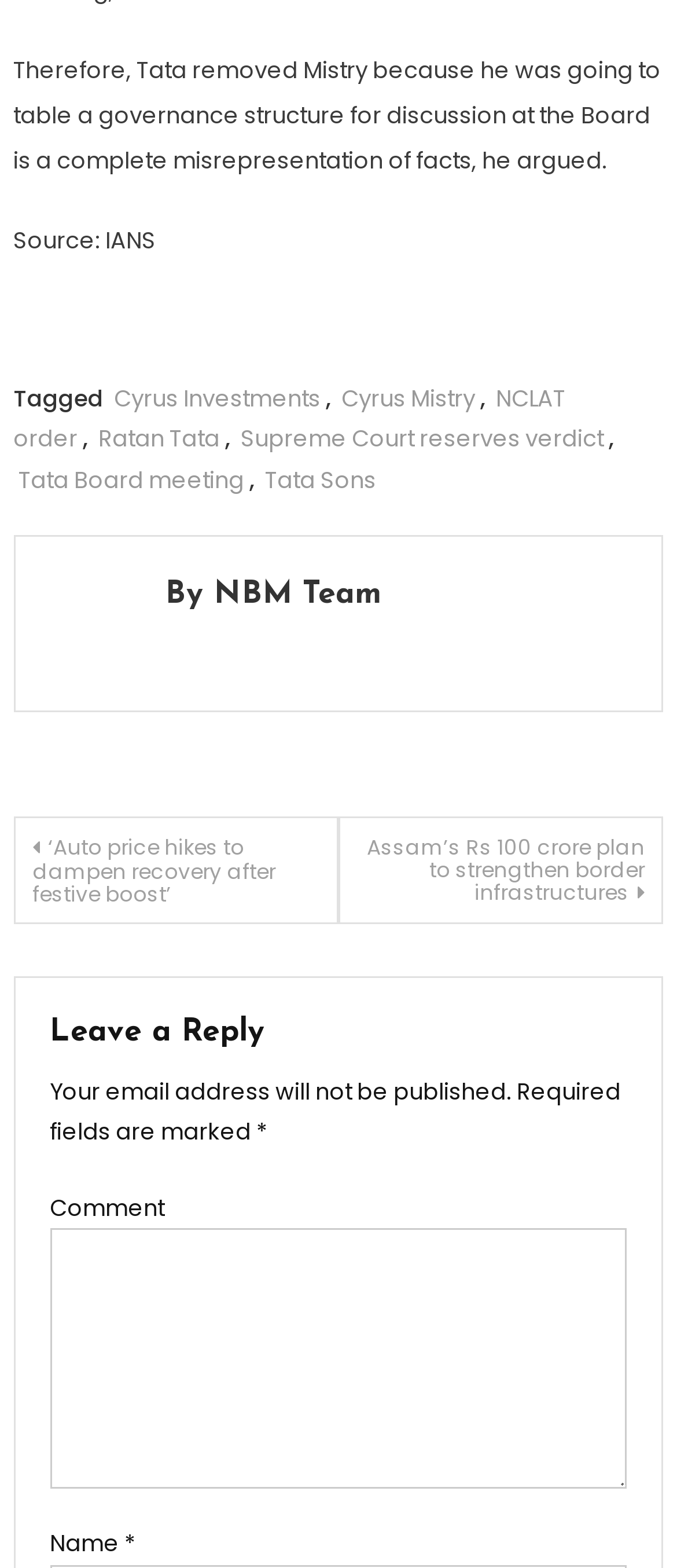Indicate the bounding box coordinates of the element that must be clicked to execute the instruction: "Click on the link 'Tata Sons'". The coordinates should be given as four float numbers between 0 and 1, i.e., [left, top, right, bottom].

[0.392, 0.295, 0.556, 0.317]